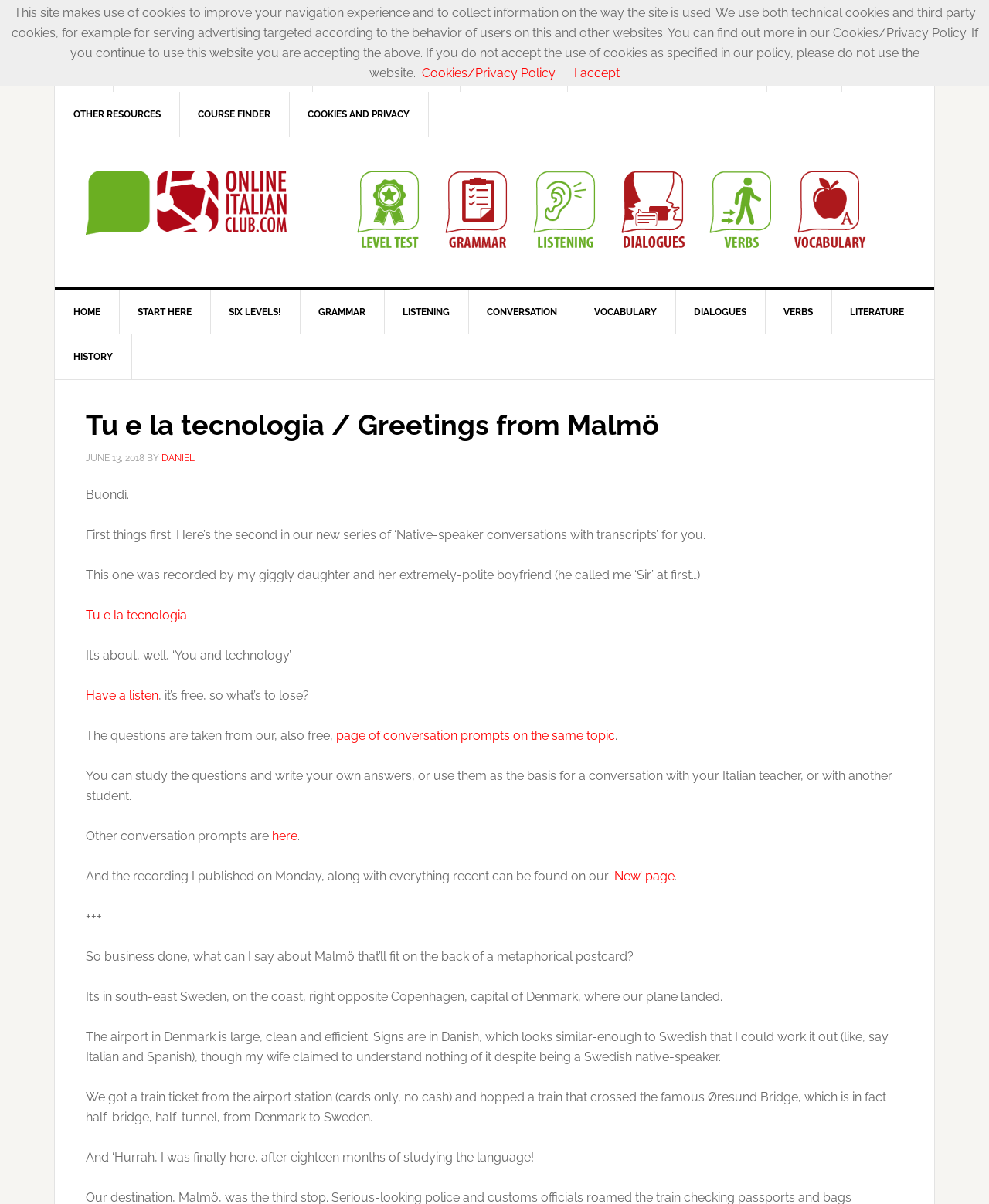Please identify the bounding box coordinates of the clickable element to fulfill the following instruction: "view GALLERIES". The coordinates should be four float numbers between 0 and 1, i.e., [left, top, right, bottom].

None